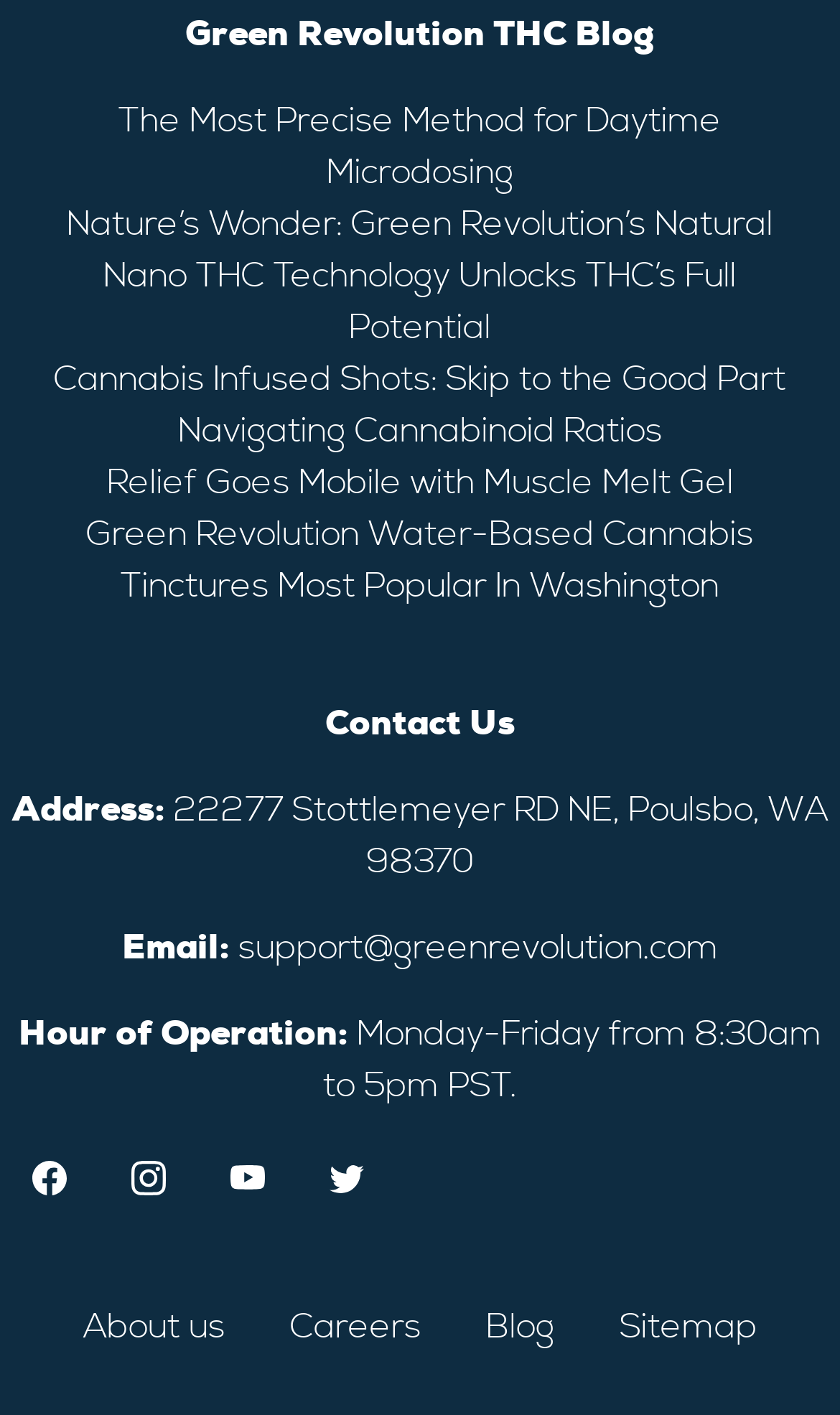Identify and provide the bounding box for the element described by: "Navigating Cannabinoid Ratios".

[0.212, 0.288, 0.788, 0.319]